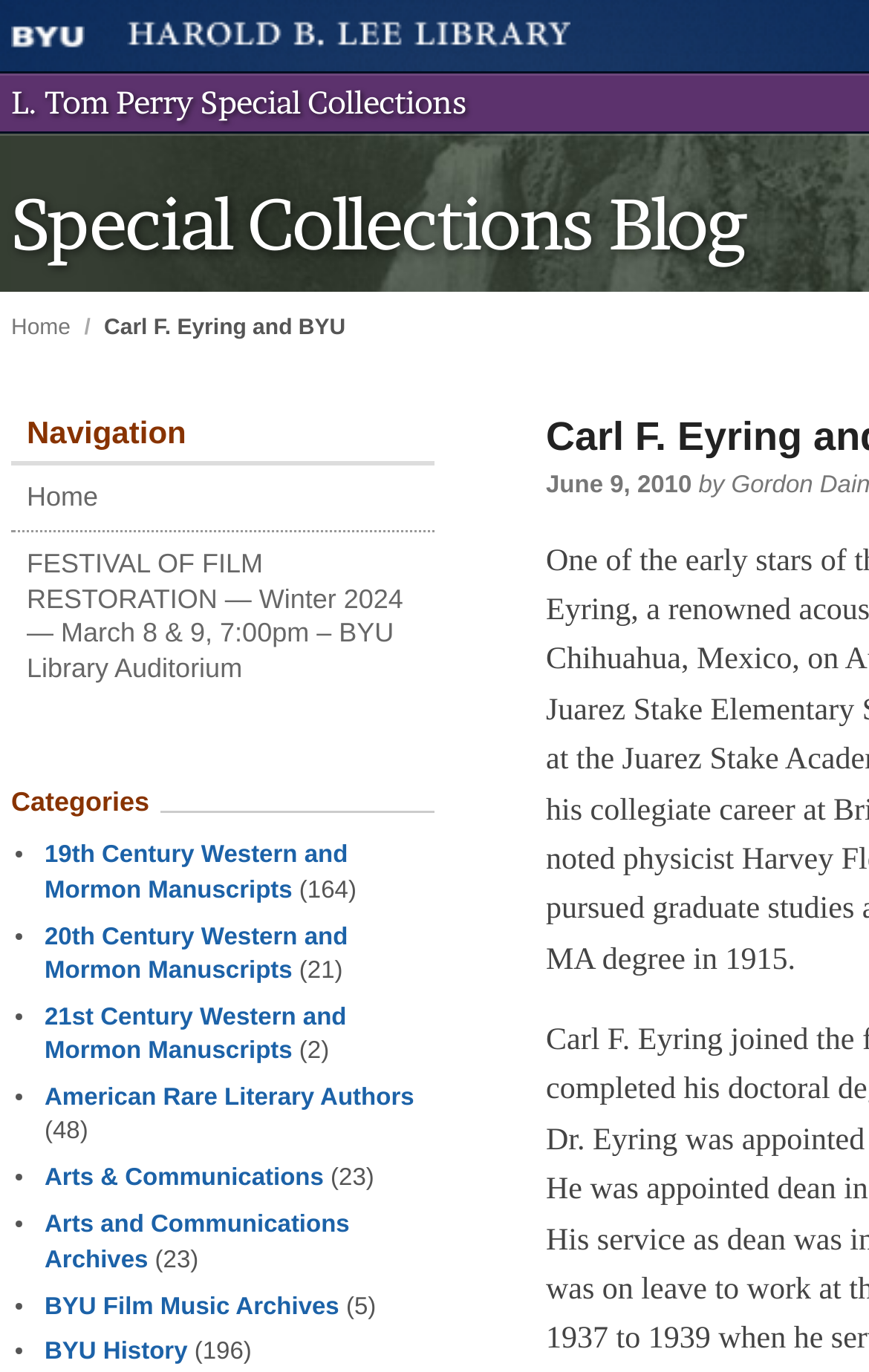Give the bounding box coordinates for the element described by: "L. Tom Perry Special Collections".

[0.013, 0.06, 0.536, 0.088]